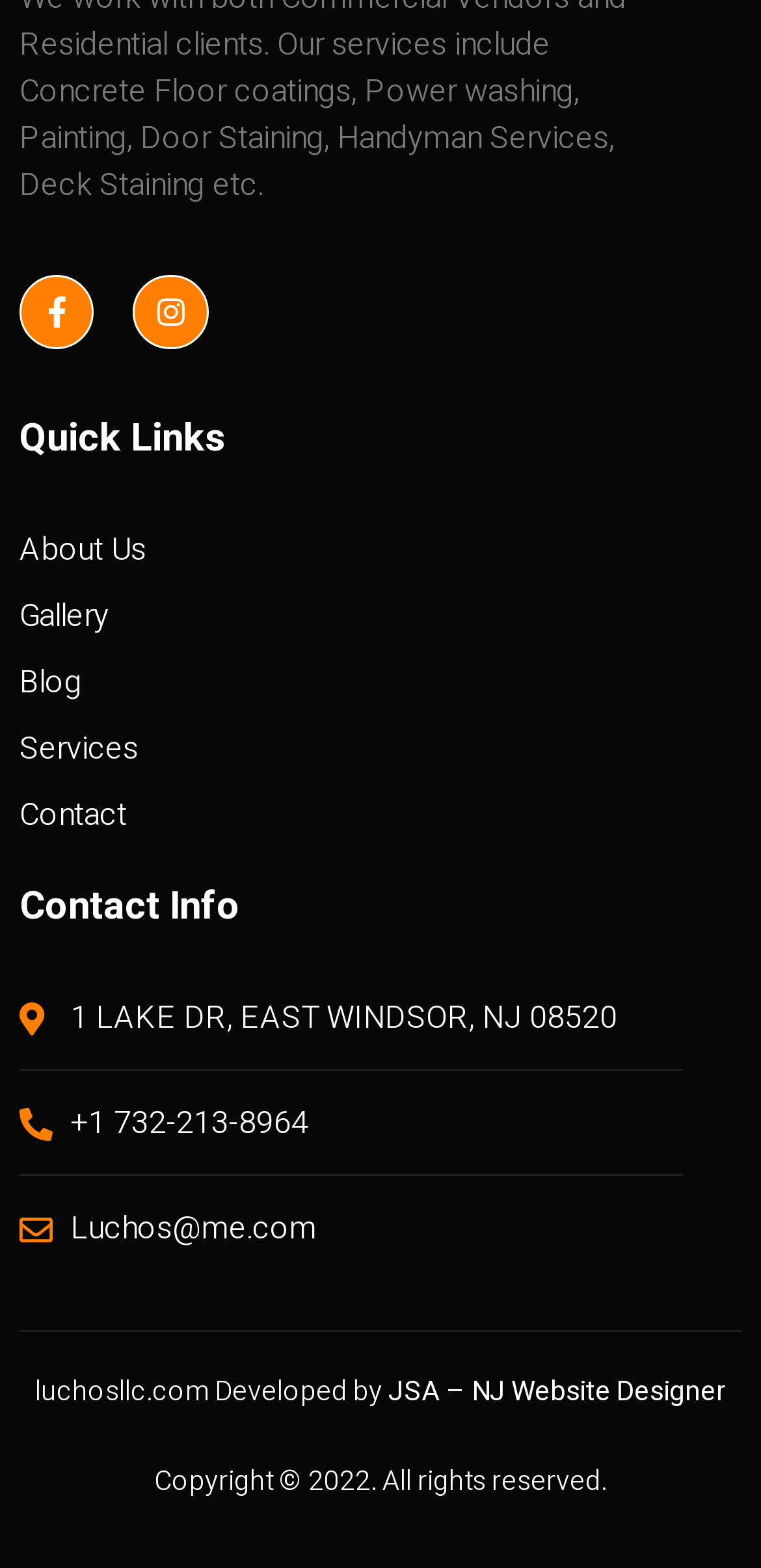Please reply to the following question using a single word or phrase: 
How many social media links are available?

2